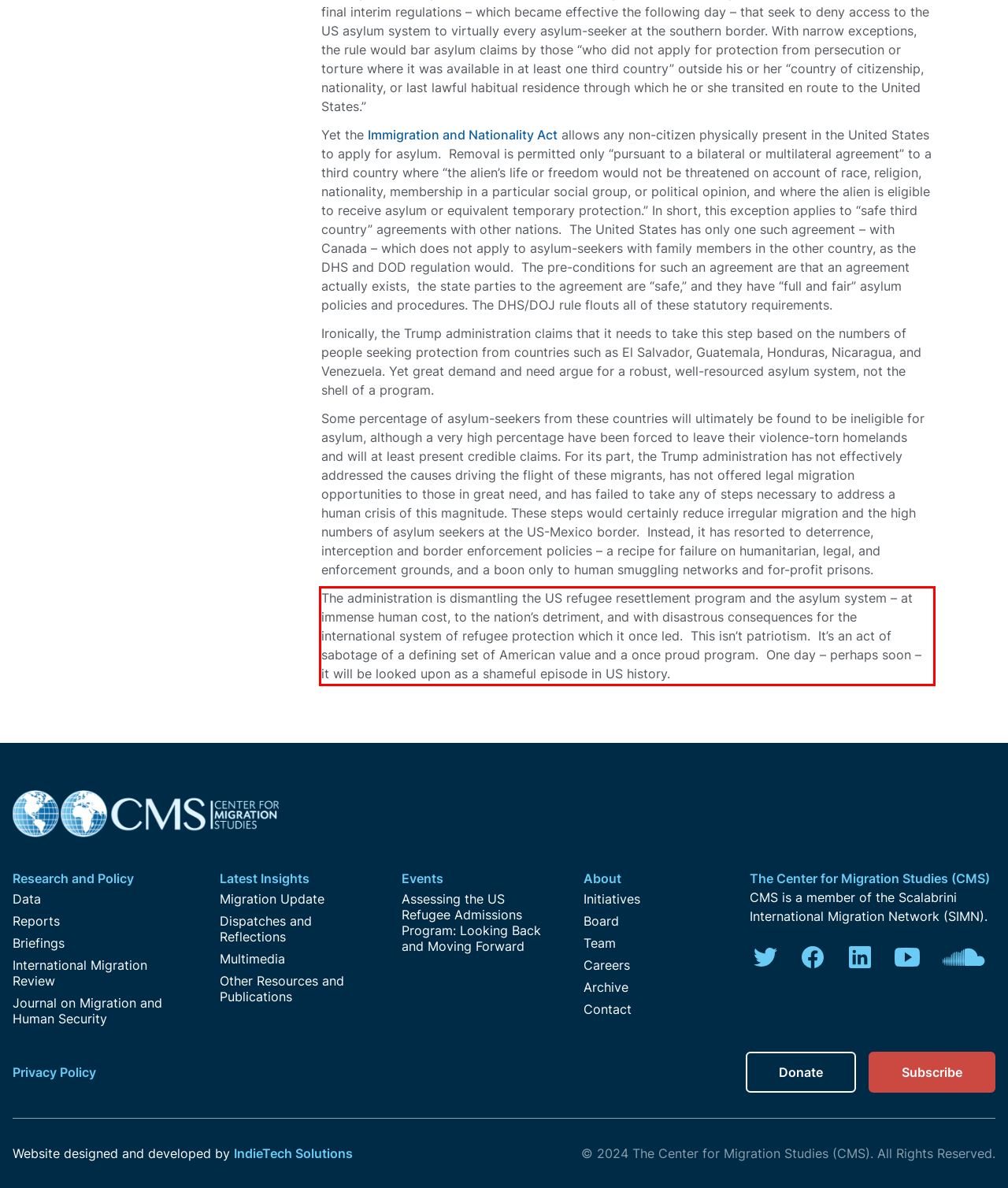Within the provided webpage screenshot, find the red rectangle bounding box and perform OCR to obtain the text content.

The administration is dismantling the US refugee resettlement program and the asylum system – at immense human cost, to the nation’s detriment, and with disastrous consequences for the international system of refugee protection which it once led. This isn’t patriotism. It’s an act of sabotage of a defining set of American value and a once proud program. One day – perhaps soon – it will be looked upon as a shameful episode in US history.